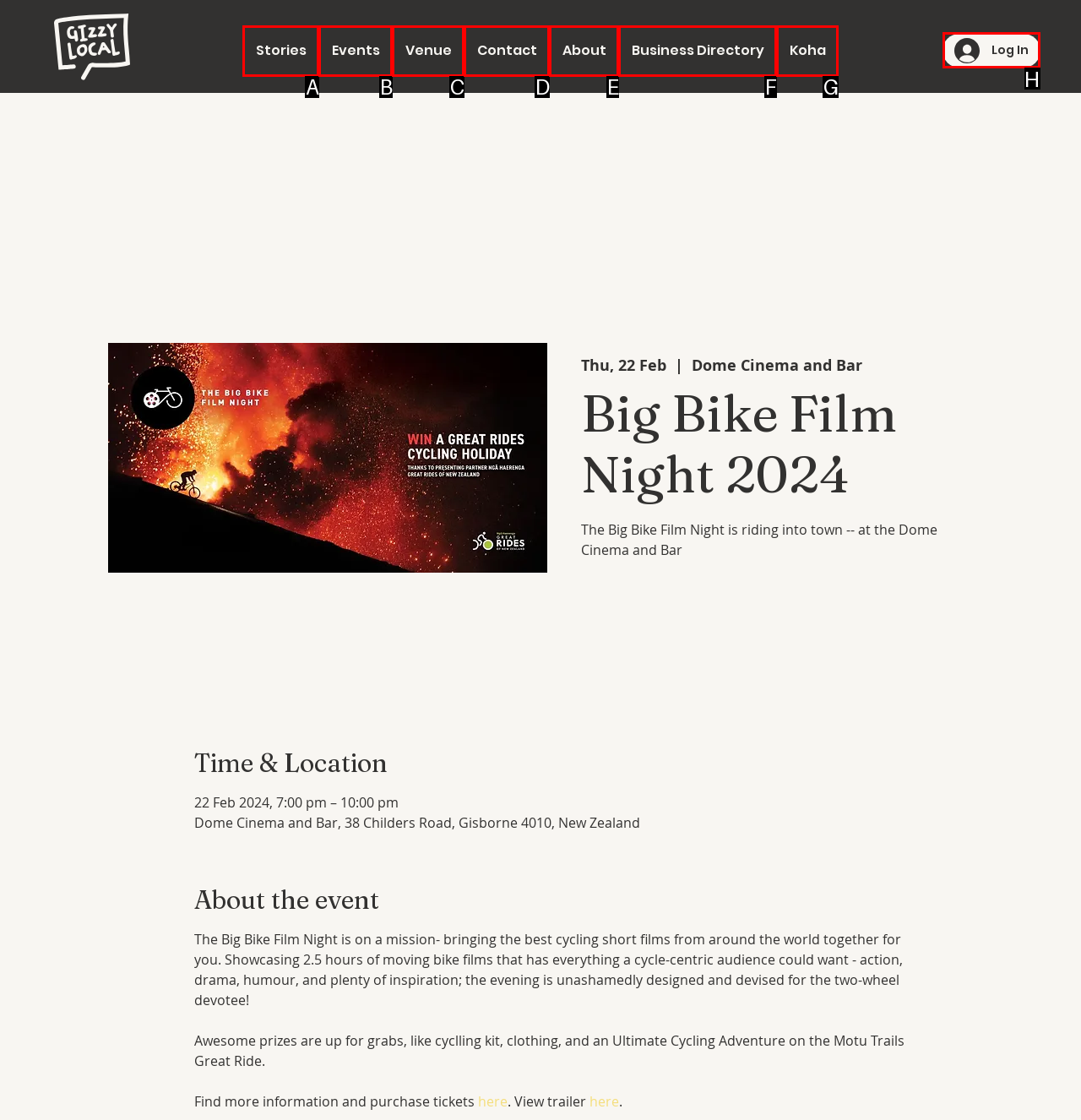For the task "Click on the Log In button", which option's letter should you click? Answer with the letter only.

H